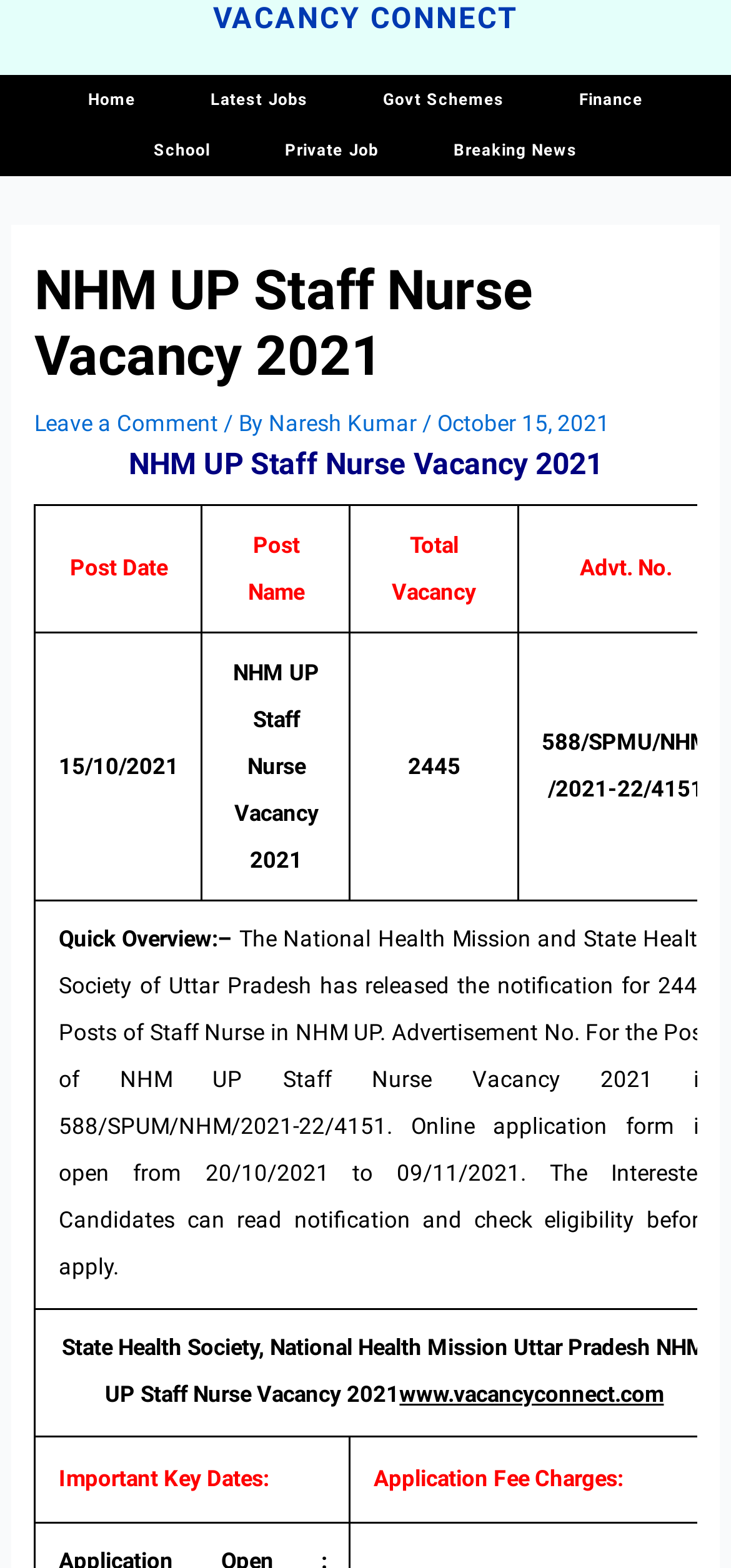Who is the author of the article?
Based on the image, answer the question with as much detail as possible.

I found the answer by looking at the link with the text 'Naresh Kumar' which is located below the header and above the post date.